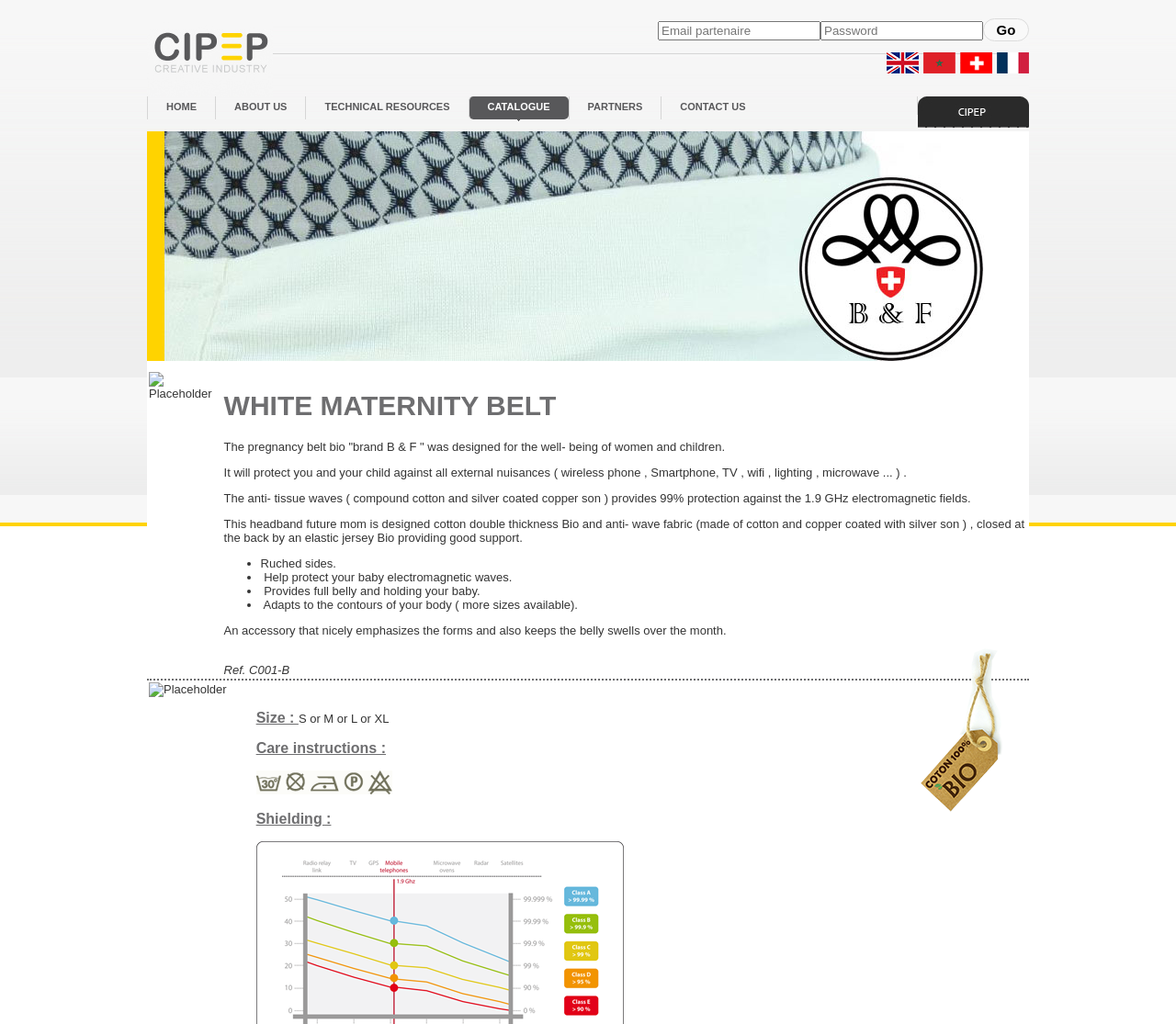Please find the top heading of the webpage and generate its text.

WHITE MATERNITY BELT